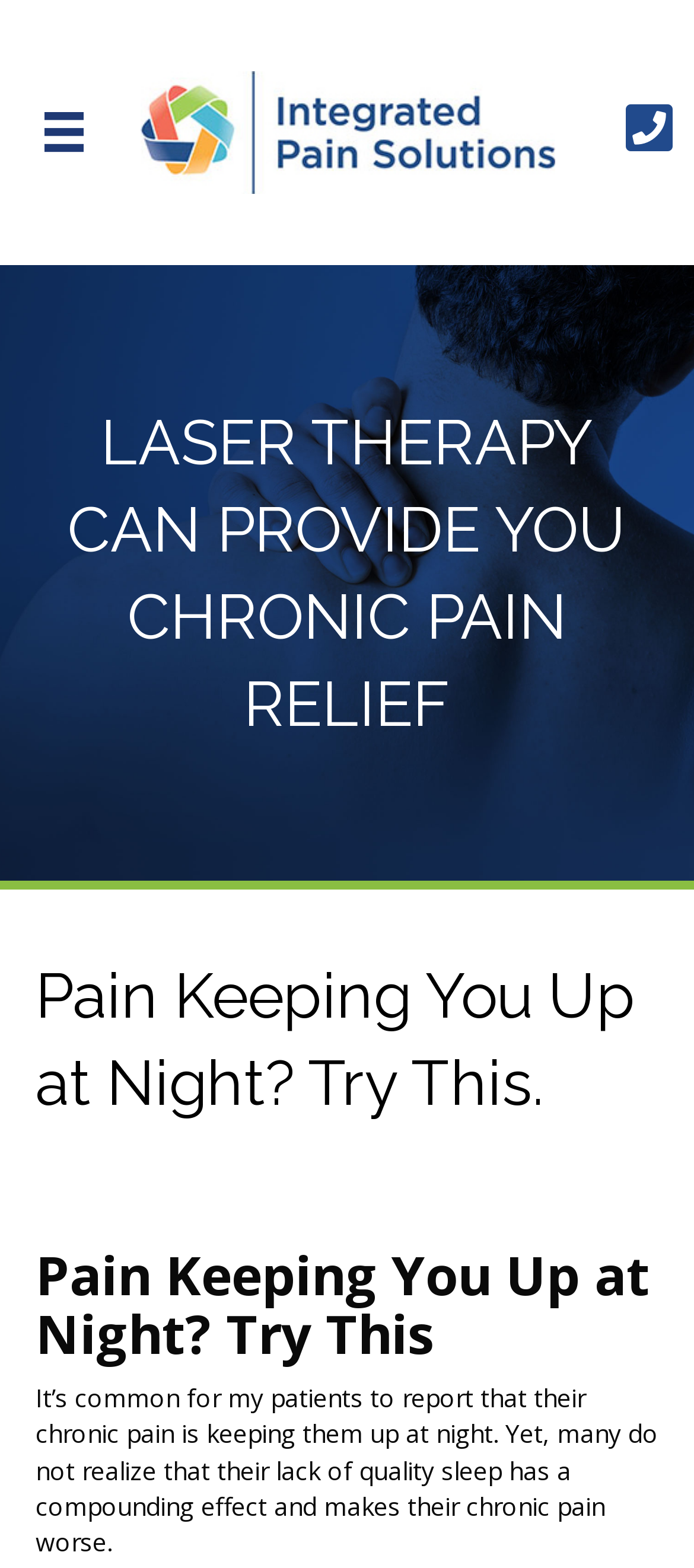Identify and provide the text of the main header on the webpage.

LASER THERAPY CAN PROVIDE YOU CHRONIC PAIN RELIEF